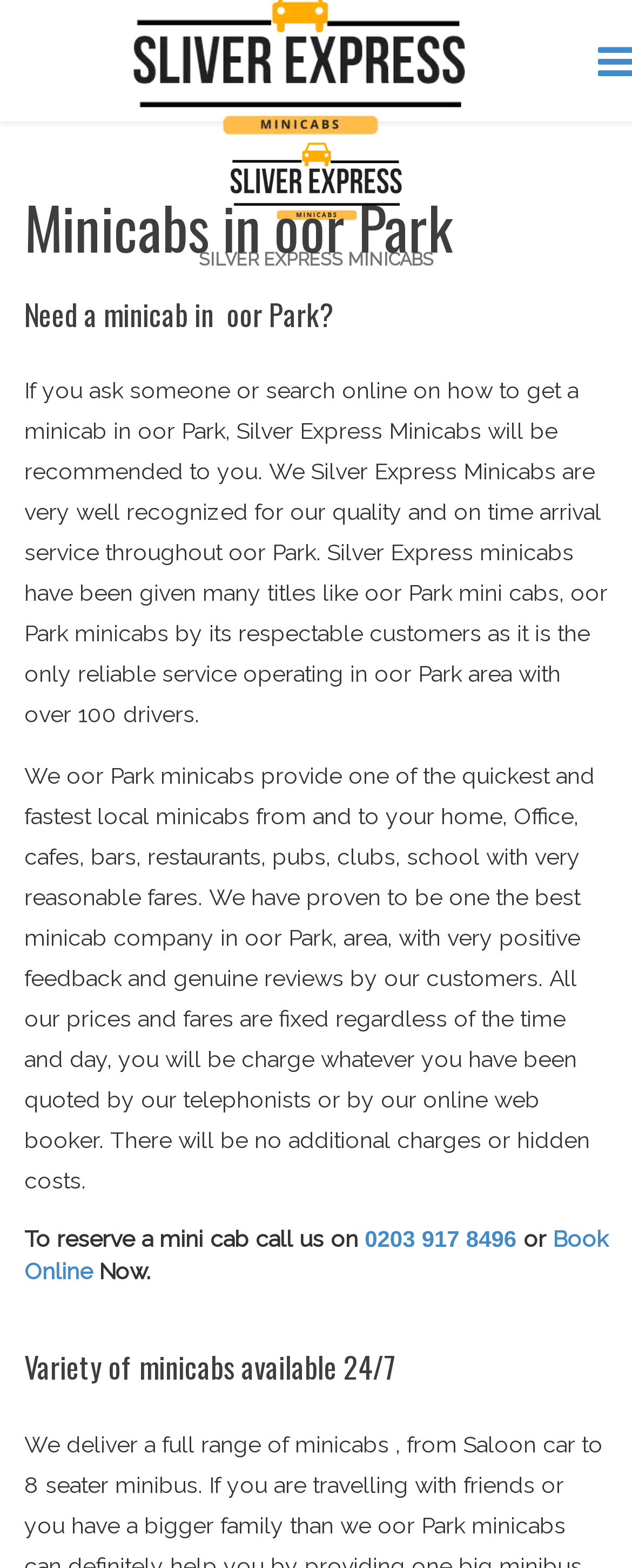Locate the primary headline on the webpage and provide its text.

Minicabs in oor Park